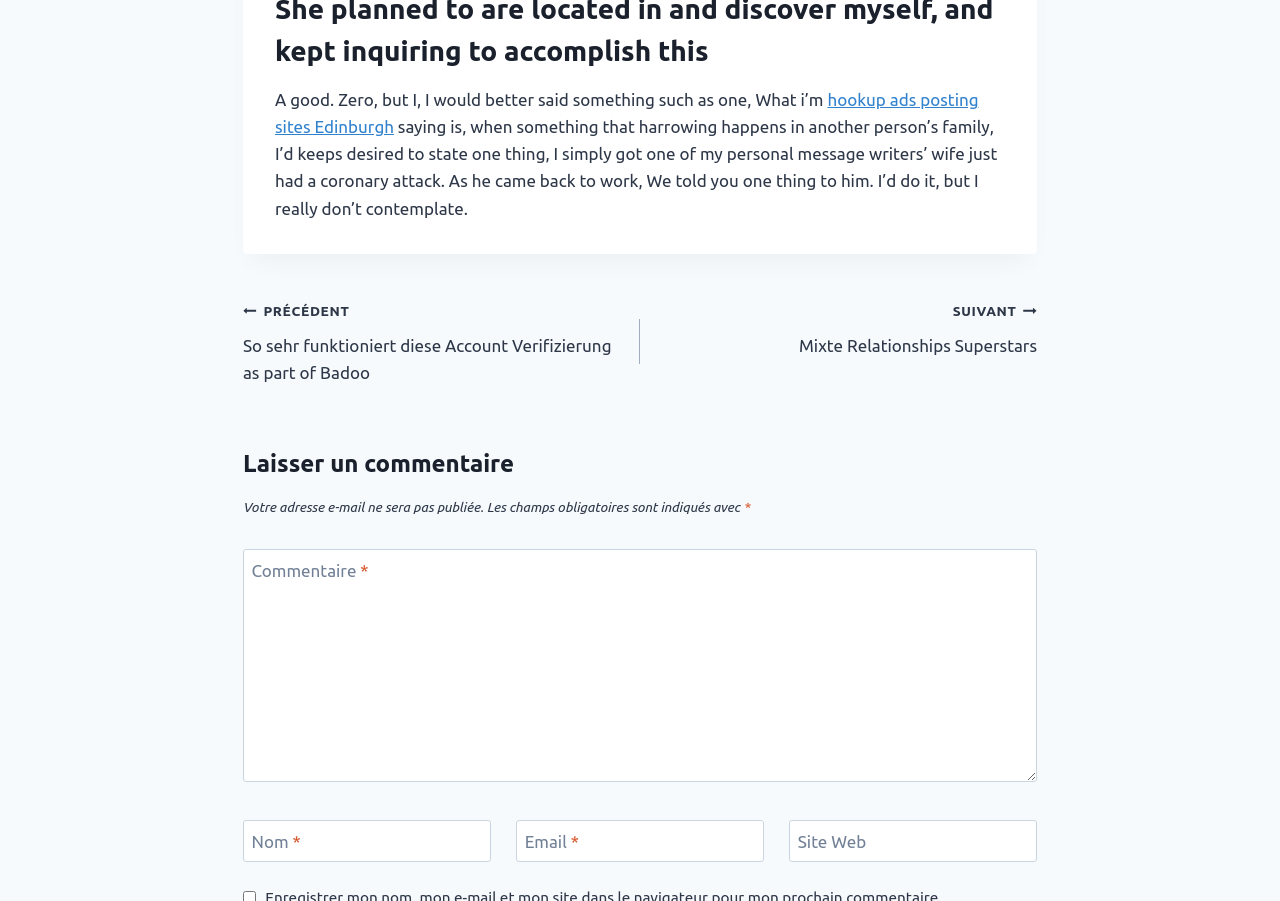What is required to leave a comment?
Based on the visual information, provide a detailed and comprehensive answer.

The textboxes 'Nom', 'Email', and 'Commentaire *' are all marked as required, indicating that a user must fill in these fields to leave a comment.